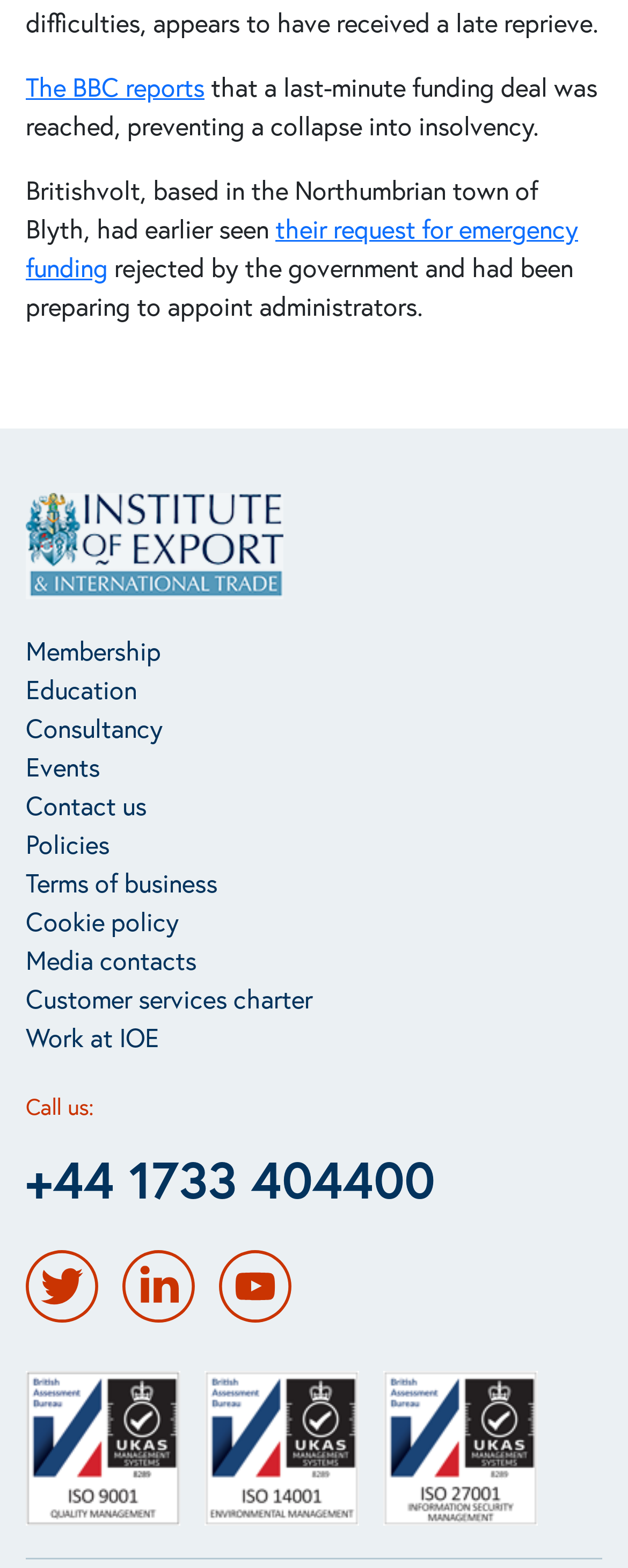Please indicate the bounding box coordinates for the clickable area to complete the following task: "Learn more about IOE's consultancy services". The coordinates should be specified as four float numbers between 0 and 1, i.e., [left, top, right, bottom].

[0.041, 0.452, 0.497, 0.477]